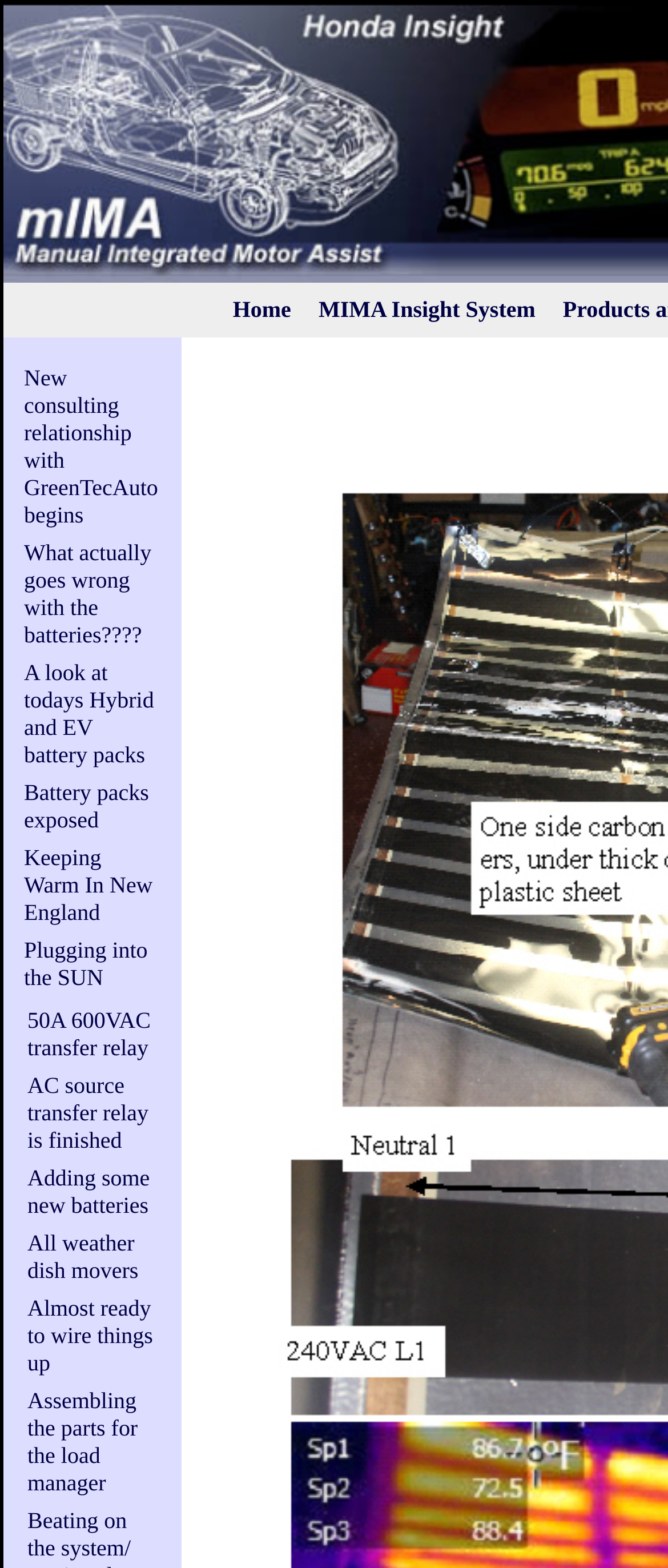Locate and provide the bounding box coordinates for the HTML element that matches this description: "Home".

[0.328, 0.18, 0.456, 0.215]